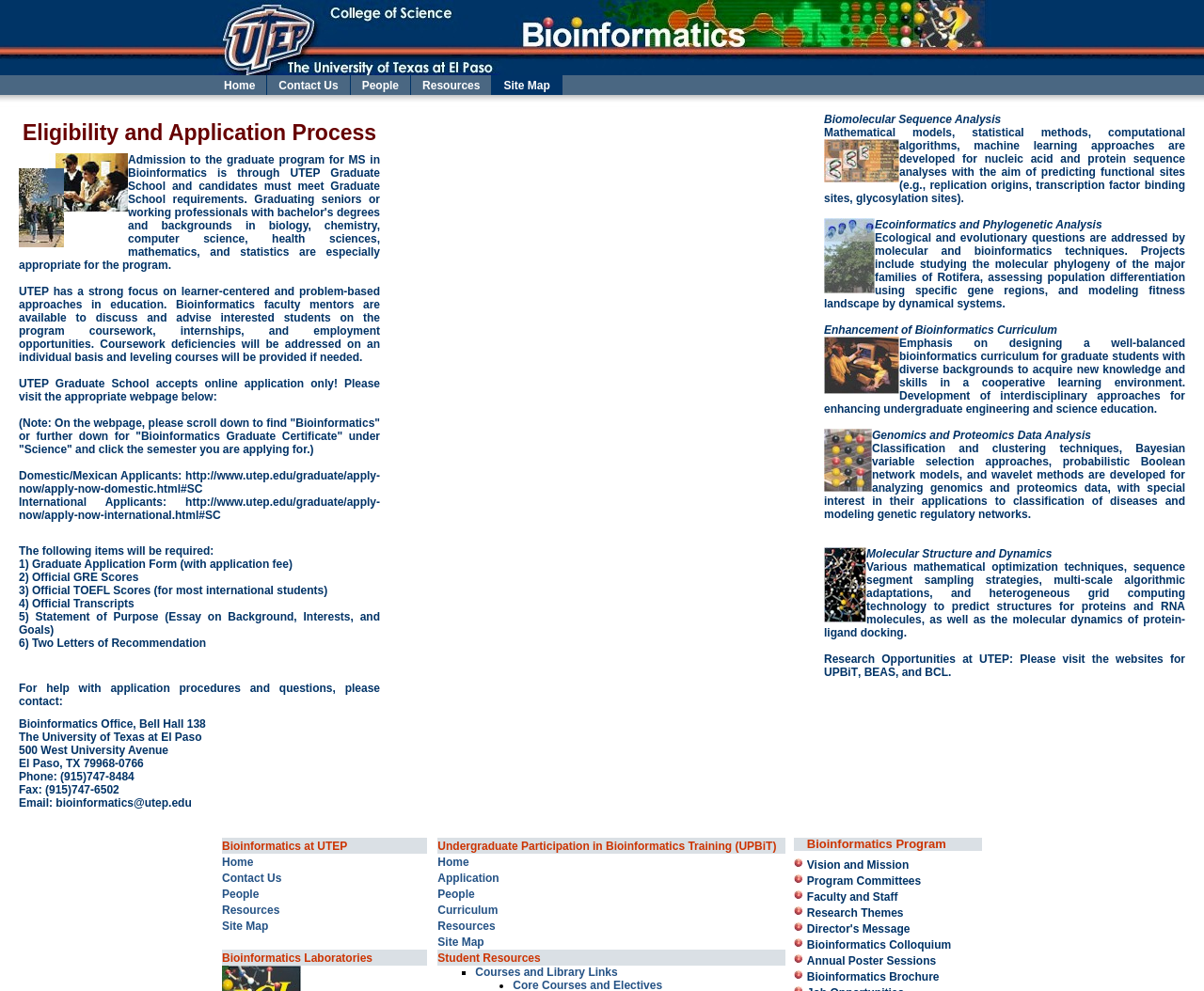Identify the bounding box coordinates of the specific part of the webpage to click to complete this instruction: "Click the 'Resources' link".

[0.341, 0.076, 0.409, 0.096]